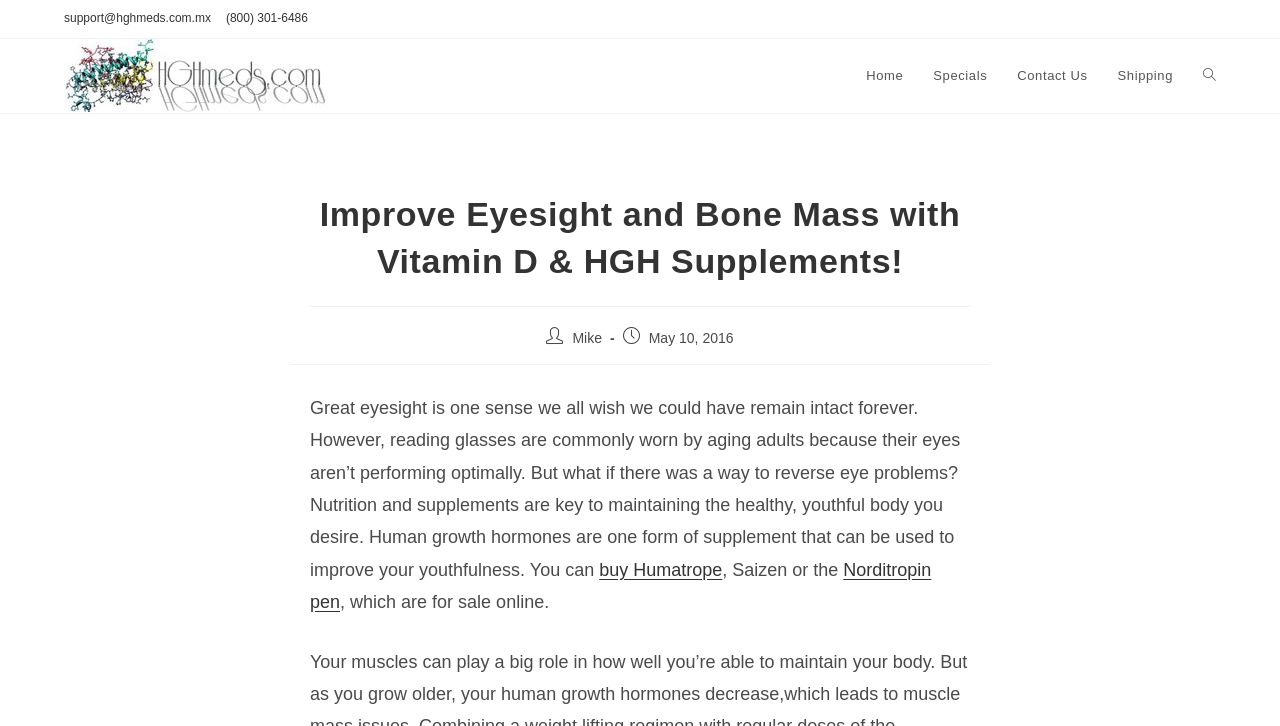Locate the bounding box coordinates of the element that needs to be clicked to carry out the instruction: "Call the phone number". The coordinates should be given as four float numbers ranging from 0 to 1, i.e., [left, top, right, bottom].

[0.176, 0.011, 0.241, 0.041]